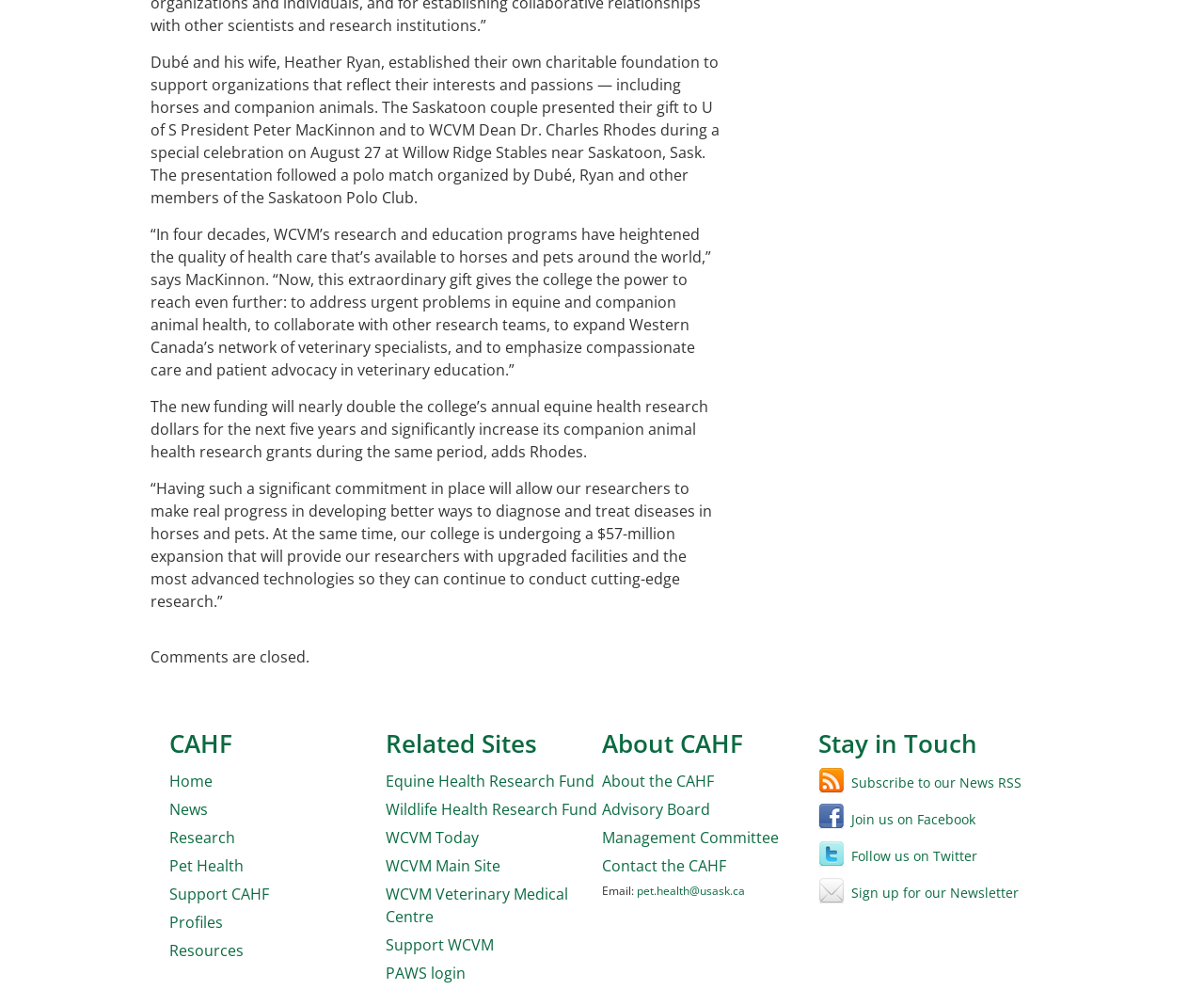Locate and provide the bounding box coordinates for the HTML element that matches this description: "WCVM Main Site".

[0.32, 0.85, 0.416, 0.871]